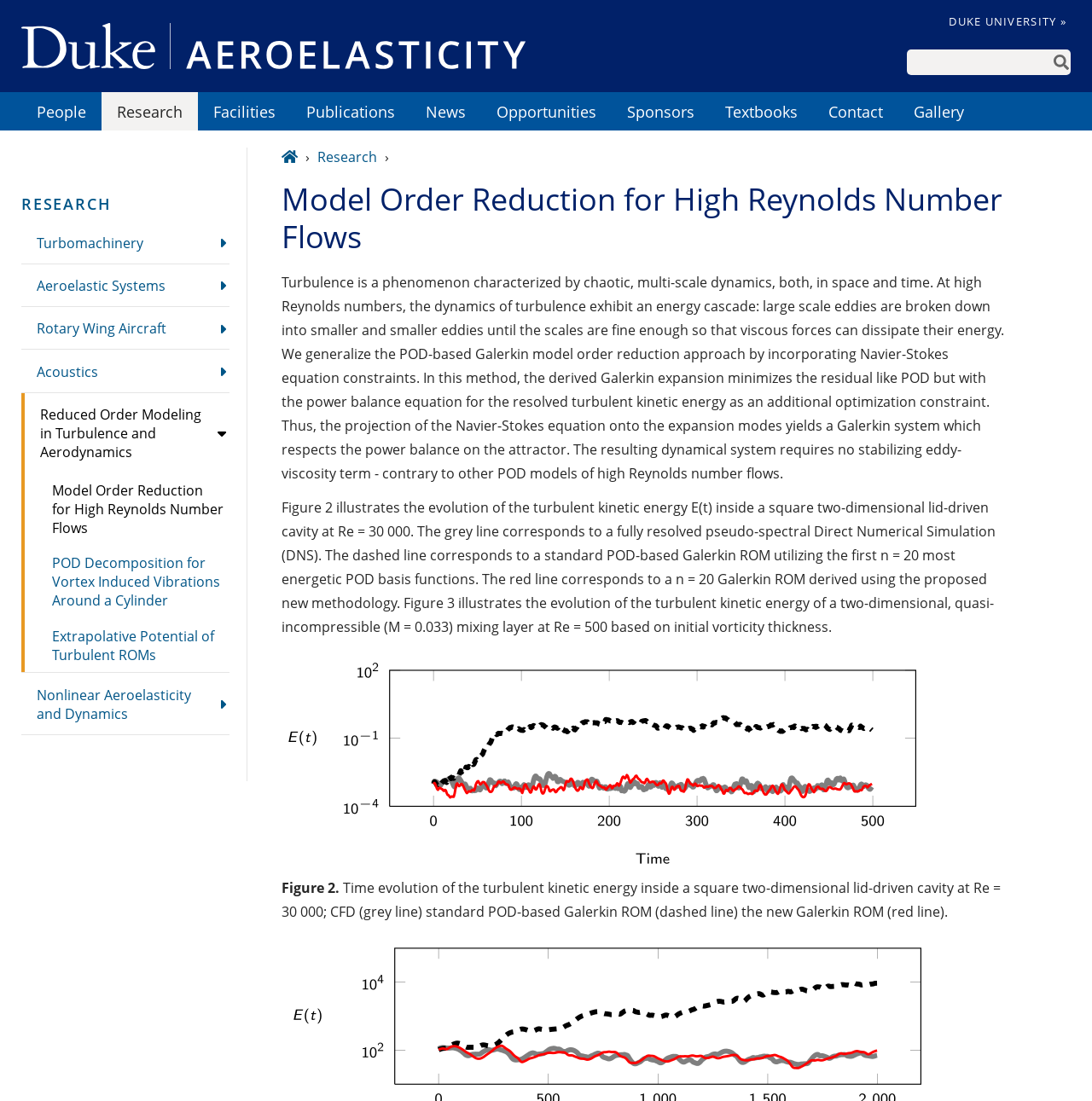Offer a meticulous caption that includes all visible features of the webpage.

This webpage is about Model Order Reduction for High Reynolds Number Flows, specifically in the context of Aeroelasticity. At the top, there is a navigation bar with links to various sections, including Home, People, Research, Facilities, Publications, News, Opportunities, Sponsors, Textbooks, Contact, and Gallery. On the top right, there is a search bar with a search button.

Below the navigation bar, there is a section dedicated to Research, with a heading "RESEARCH" and several links to subtopics, including Turbomachinery, Aeroelastic Systems, Rotary Wing Aircraft, Acoustics, and more. The main content of the page is about Model Order Reduction for High Reynolds Number Flows, with a detailed description of the phenomenon of turbulence and its dynamics.

The text explains that turbulence is characterized by chaotic, multi-scale dynamics in both space and time, and that at high Reynolds numbers, the dynamics of turbulence exhibit an energy cascade. The text also describes a new methodology for model order reduction, which incorporates Navier-Stokes equation constraints and respects the power balance on the attractor.

There are two figures on the page, Figure 2 and Figure 3, which illustrate the evolution of turbulent kinetic energy in a square two-dimensional lid-driven cavity and a two-dimensional, quasi-incompressible mixing layer, respectively. The figures compare the results of a fully resolved pseudo-spectral Direct Numerical Simulation (DNS) with those of a standard POD-based Galerkin ROM and the new Galerkin ROM.